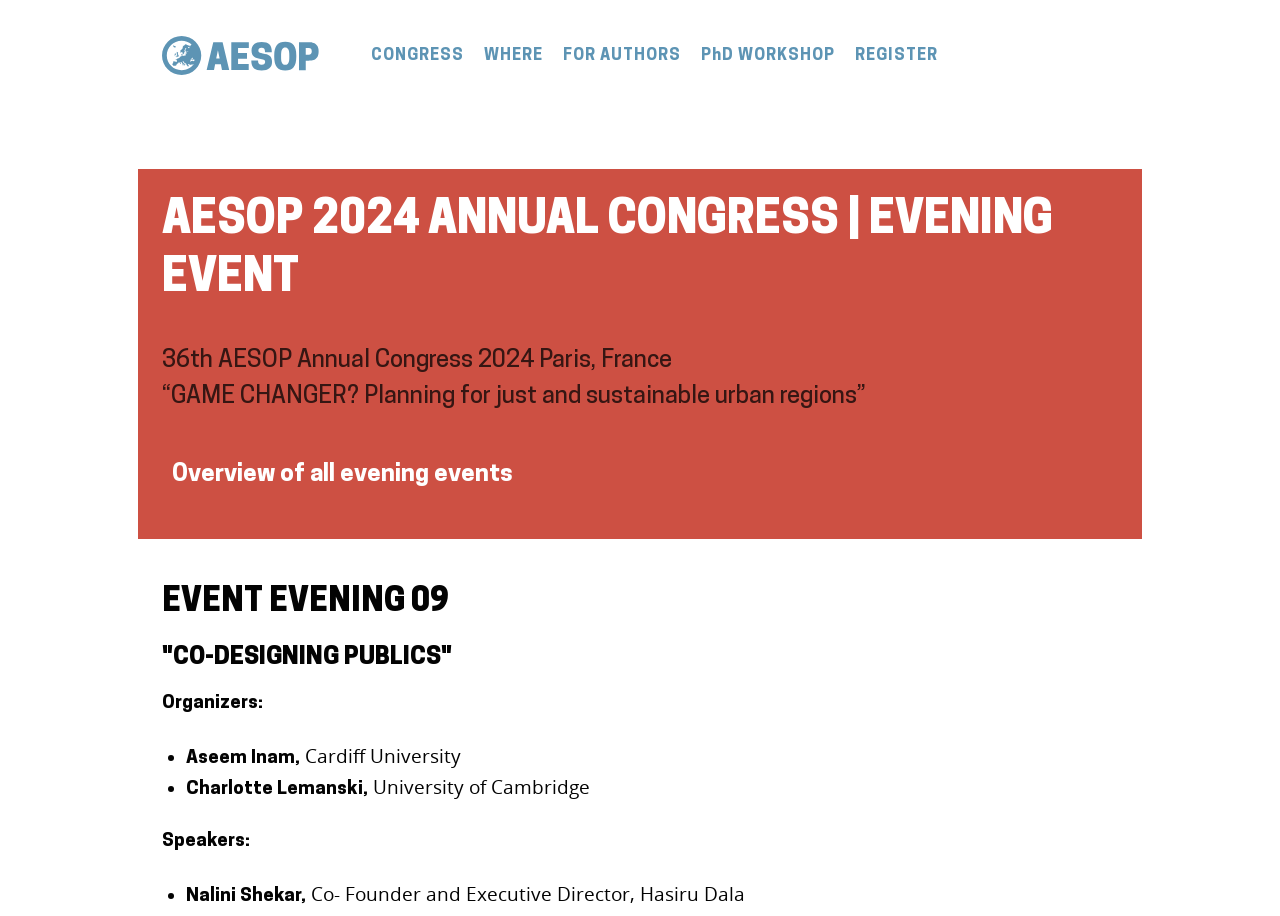Using the information from the screenshot, answer the following question thoroughly:
What is the theme of the 36th AESOP Annual Congress?

The theme of the 36th AESOP Annual Congress can be found in the StaticText element with the text '“GAME CHANGER? Planning for just and sustainable urban regions”'. This text is located at the coordinates [0.127, 0.42, 0.677, 0.446] and is a part of the main content of the webpage.